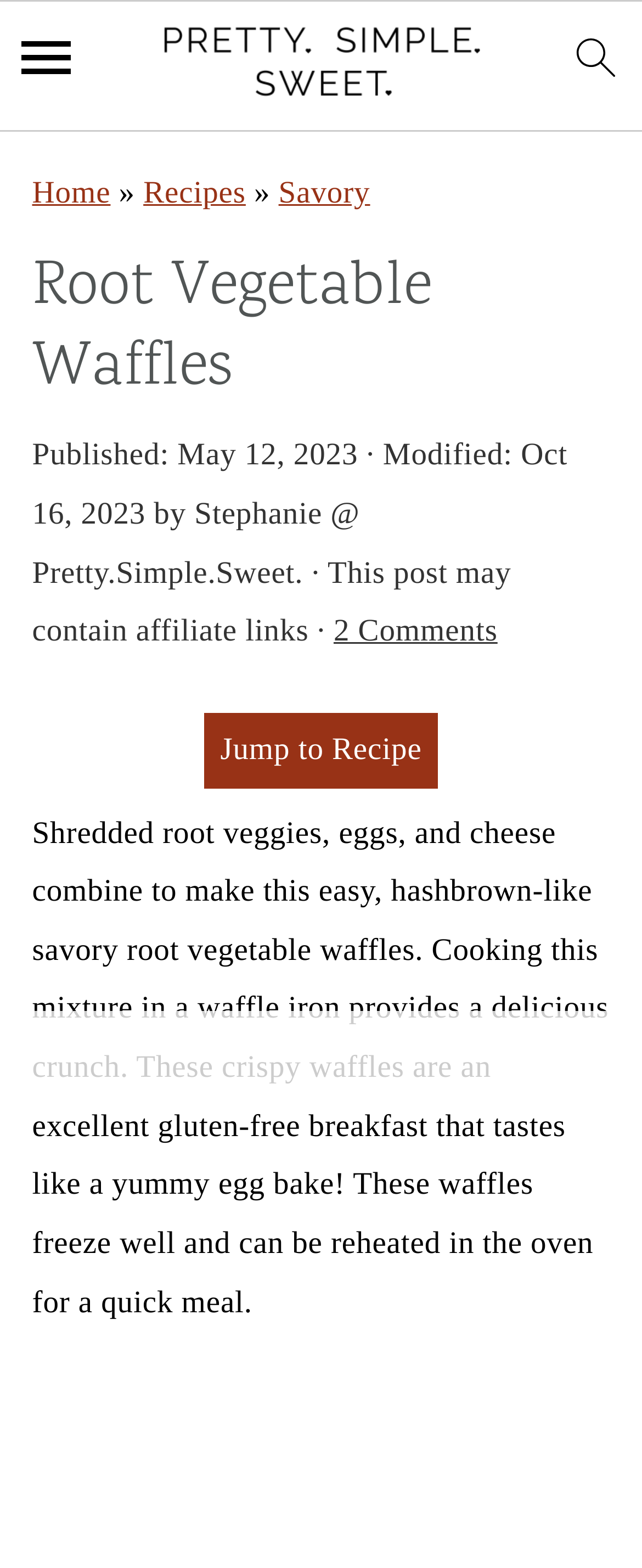Answer the question in a single word or phrase:
Can the waffles be reheated in the oven?

Yes